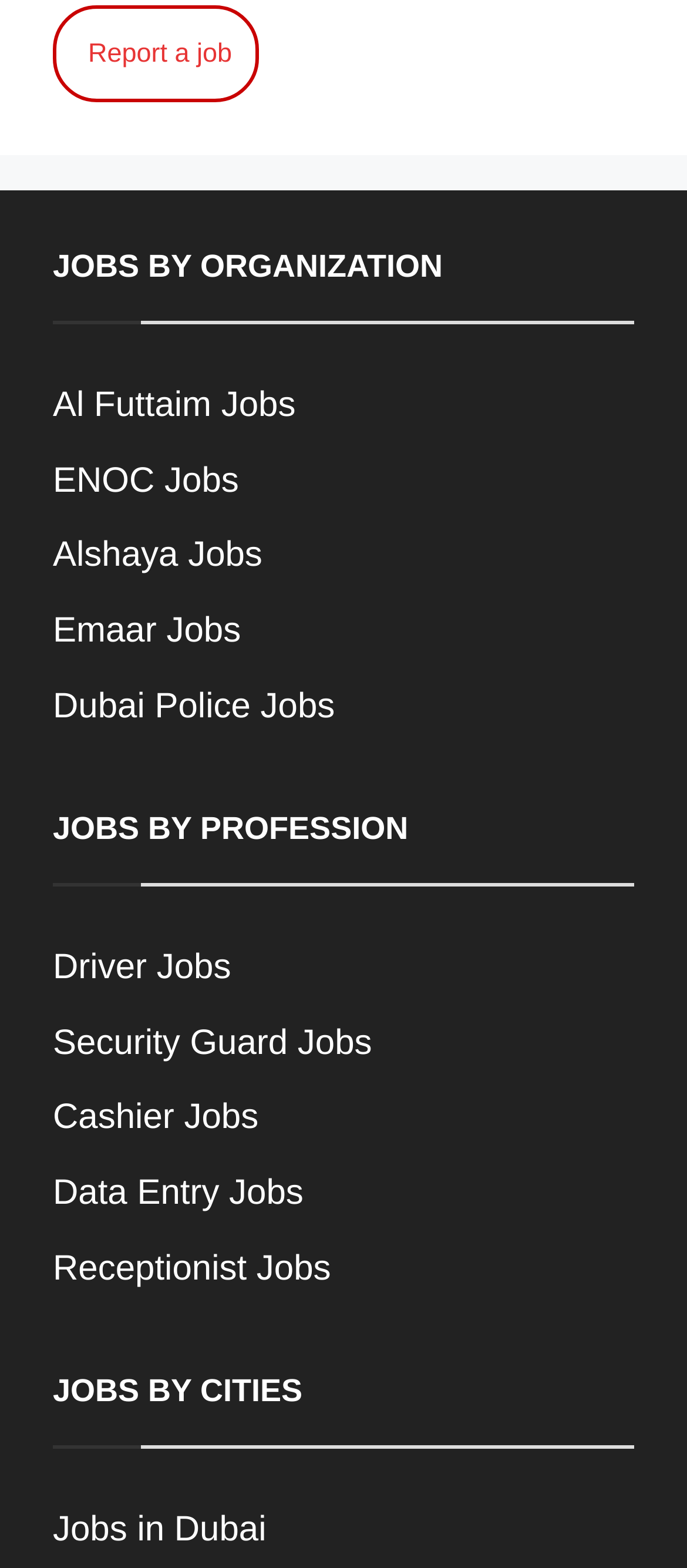Could you please study the image and provide a detailed answer to the question:
How many job categories are listed?

The webpage is divided into three sections: 'JOBS BY ORGANIZATION', 'JOBS BY PROFESSION', and 'JOBS BY CITIES', which suggests that there are three job categories listed.